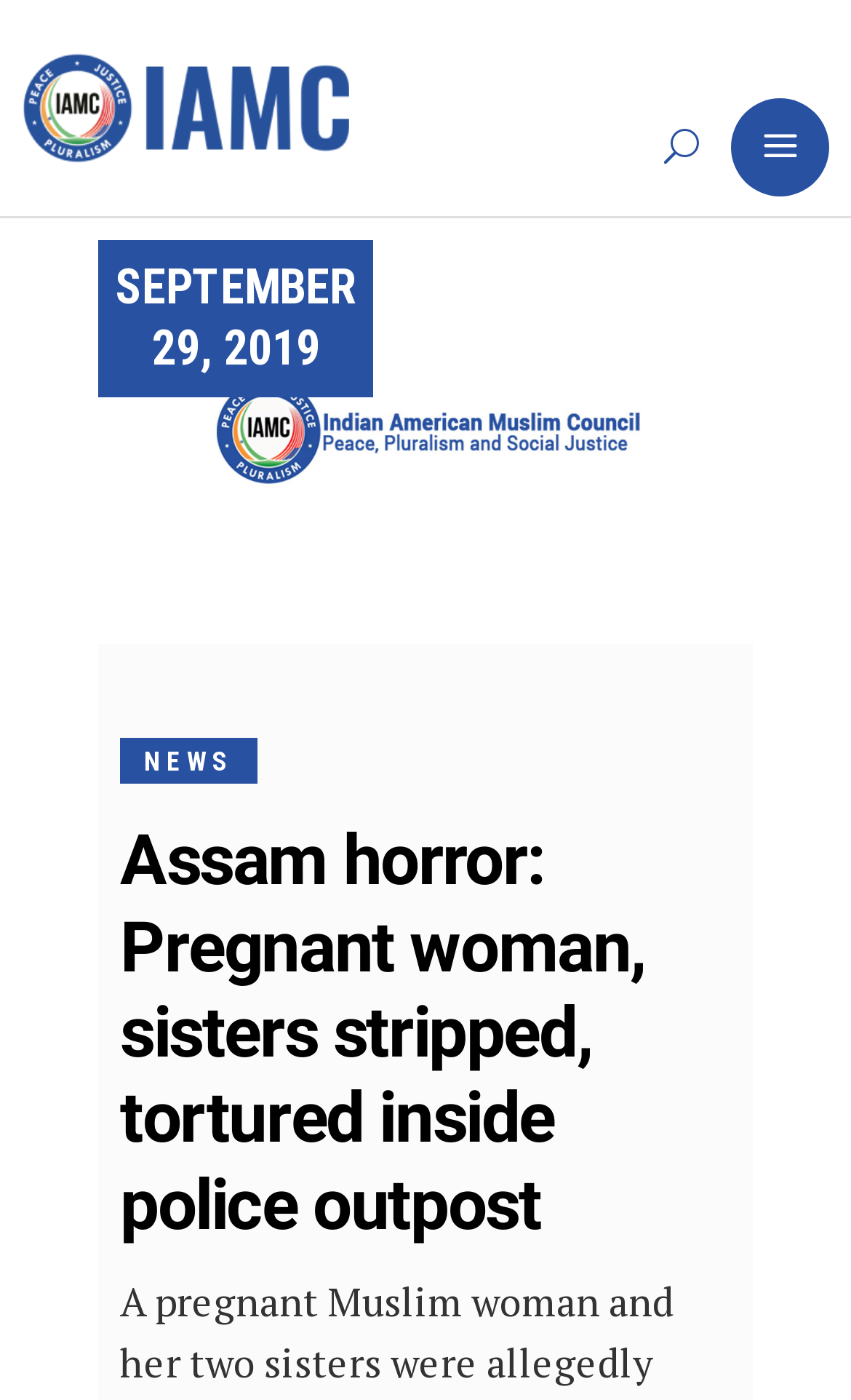Respond to the question below with a single word or phrase: What type of content is on the webpage?

News